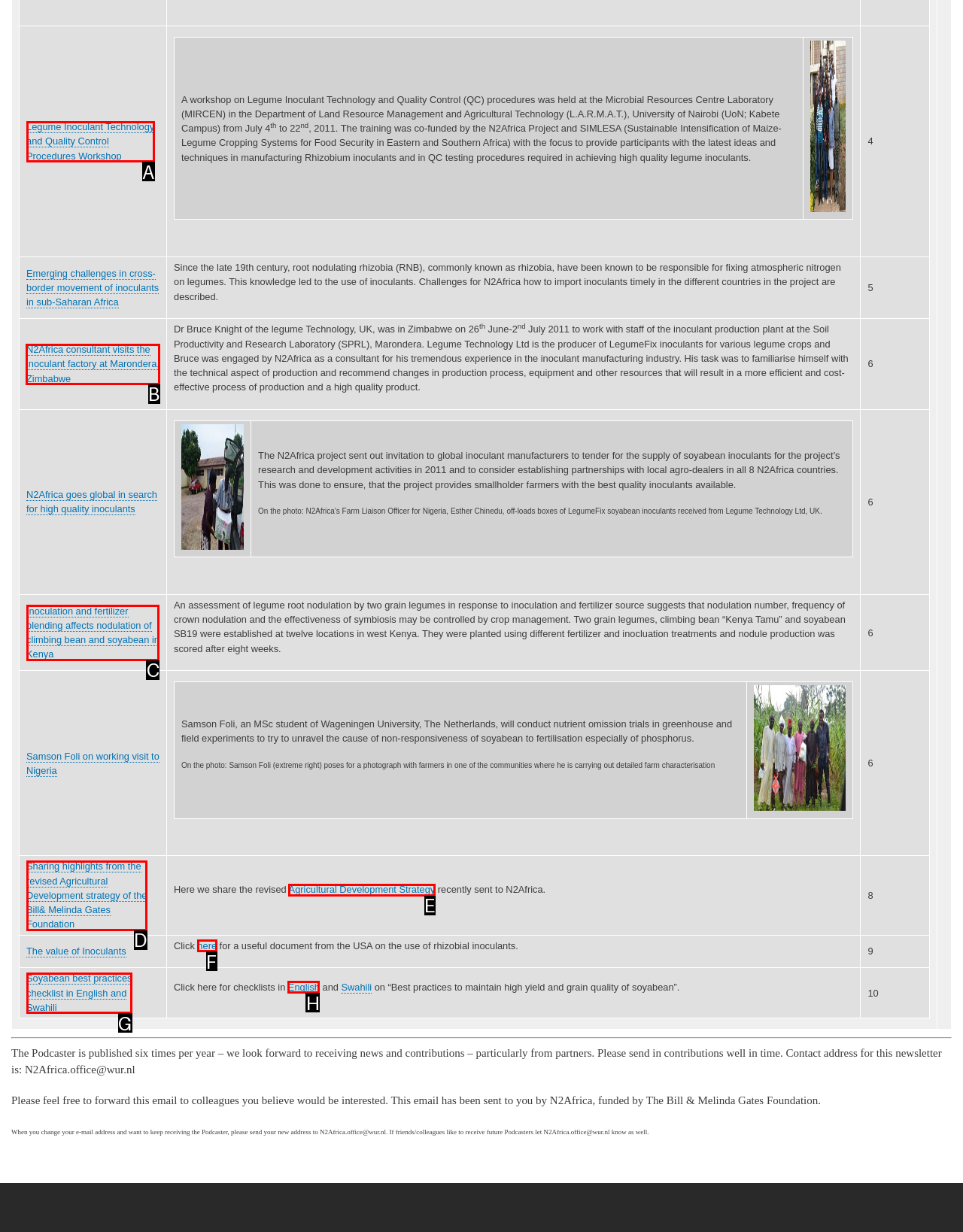Select the appropriate HTML element to click for the following task: Click on the link 'N2Africa consultant visits the inoculant factory at Marondera, Zimbabwe'
Answer with the letter of the selected option from the given choices directly.

B